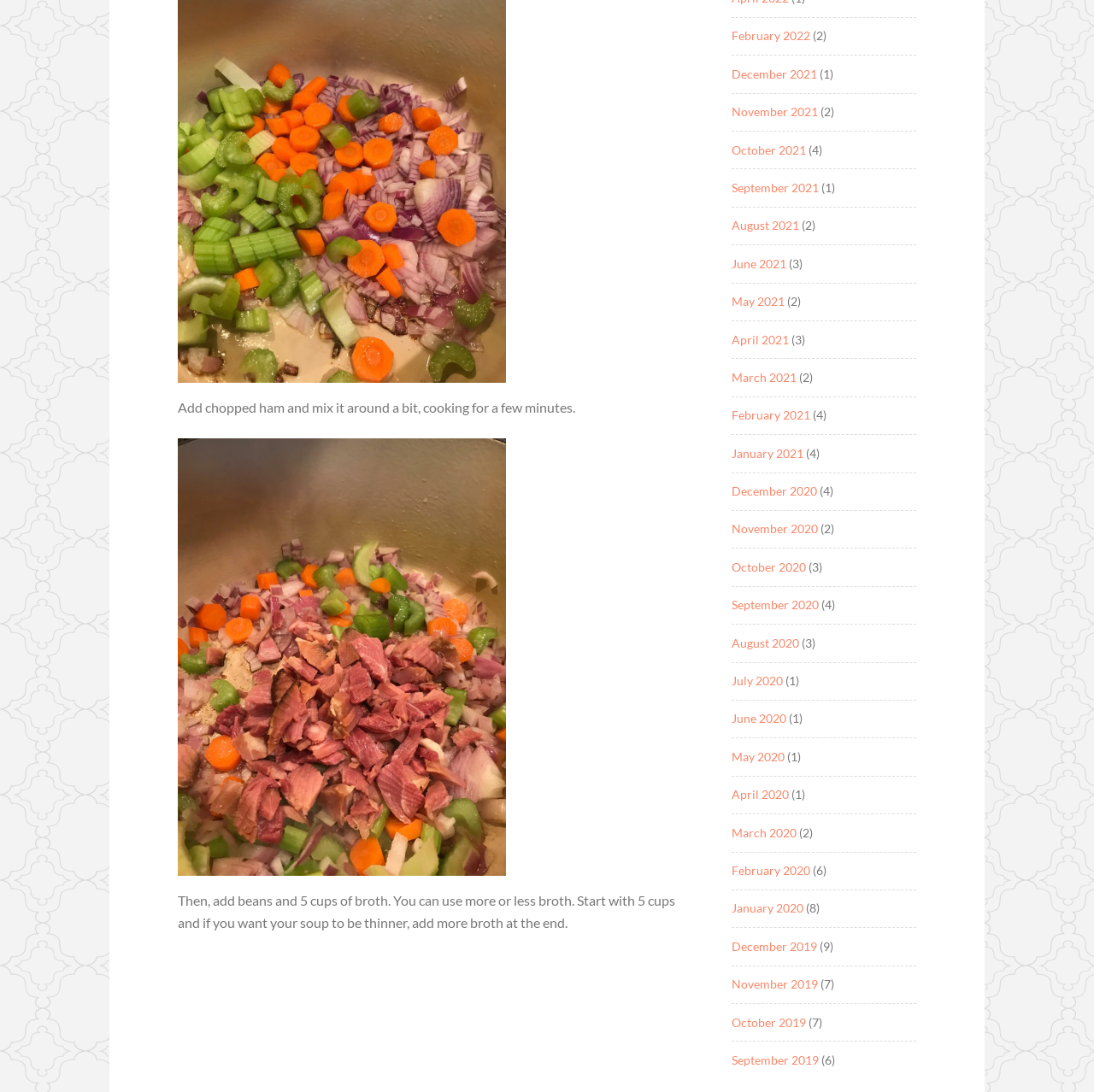Please identify the bounding box coordinates of the element's region that should be clicked to execute the following instruction: "Click the Home link". The bounding box coordinates must be four float numbers between 0 and 1, i.e., [left, top, right, bottom].

None